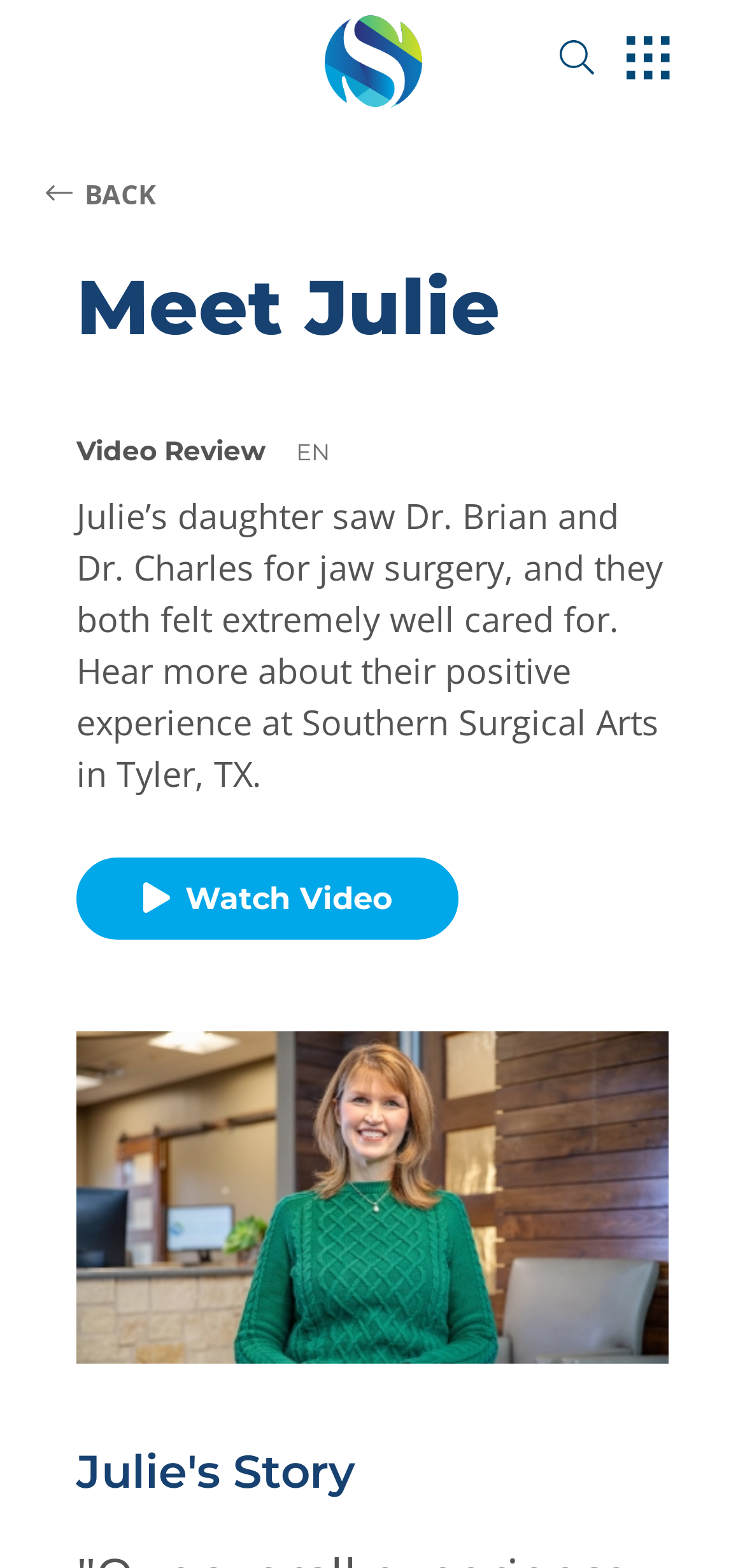What is the topic of Julie's story?
Please ensure your answer to the question is detailed and covers all necessary aspects.

The topic of Julie's story can be inferred from the static text 'Julie’s daughter saw Dr. Brian and Dr. Charles for jaw surgery...' which suggests that Julie's story is about her daughter's experience with jaw surgery.